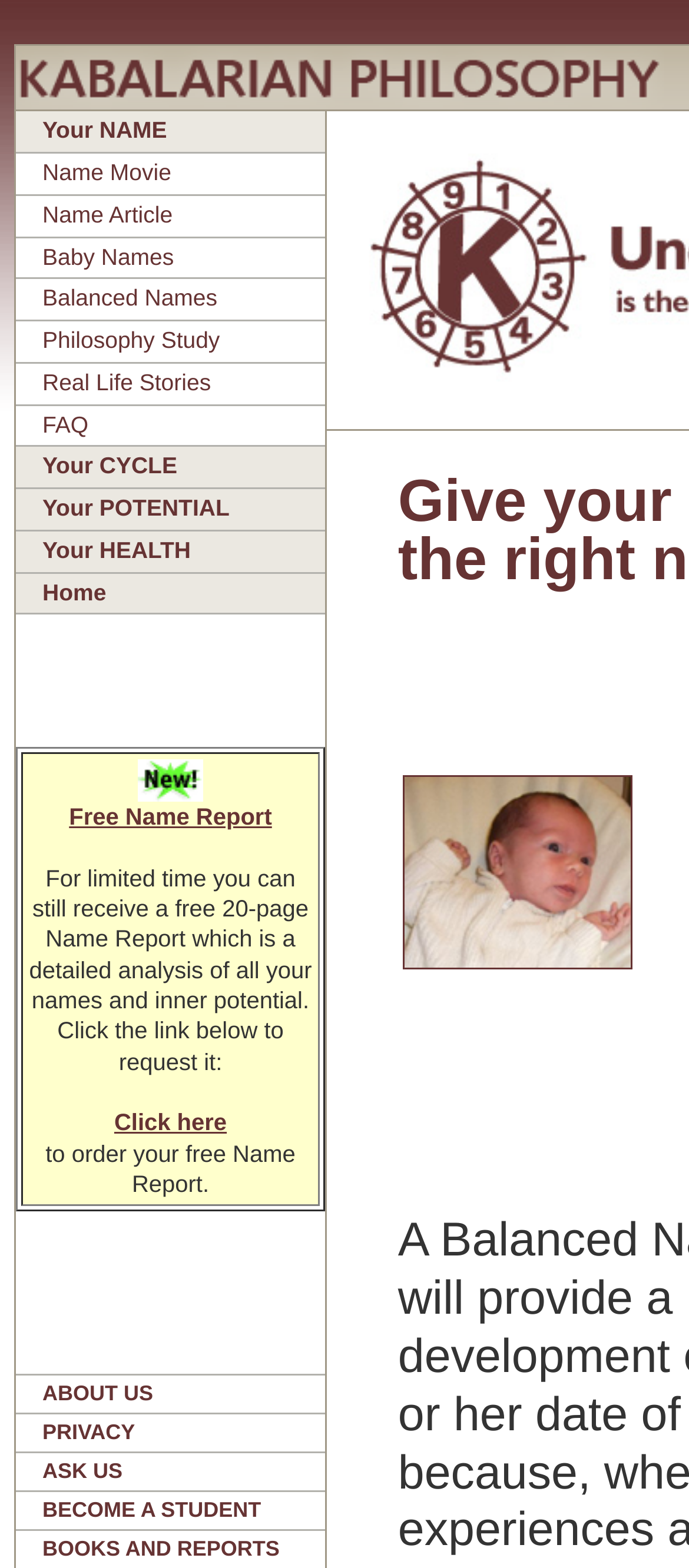What is the purpose of the webpage?
Can you give a detailed and elaborate answer to the question?

I analyzed the webpage and found that it is related to Kabalarian Balanced Names, which suggests that the purpose of the webpage is to provide information or services related to balanced names.